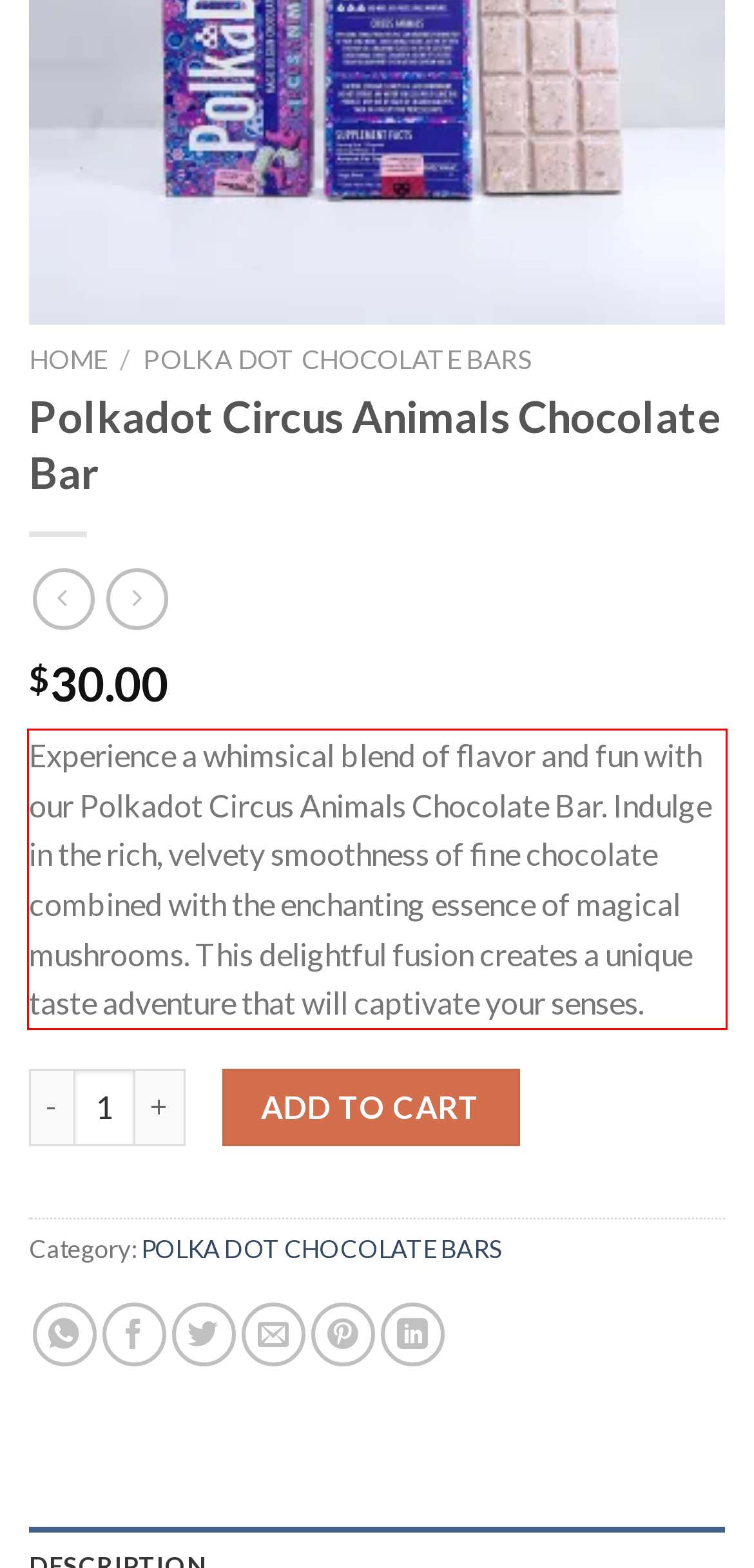Using the provided webpage screenshot, recognize the text content in the area marked by the red bounding box.

Experience a whimsical blend of flavor and fun with our Polkadot Circus Animals Chocolate Bar. Indulge in the rich, velvety smoothness of fine chocolate combined with the enchanting essence of magical mushrooms. This delightful fusion creates a unique taste adventure that will captivate your senses.